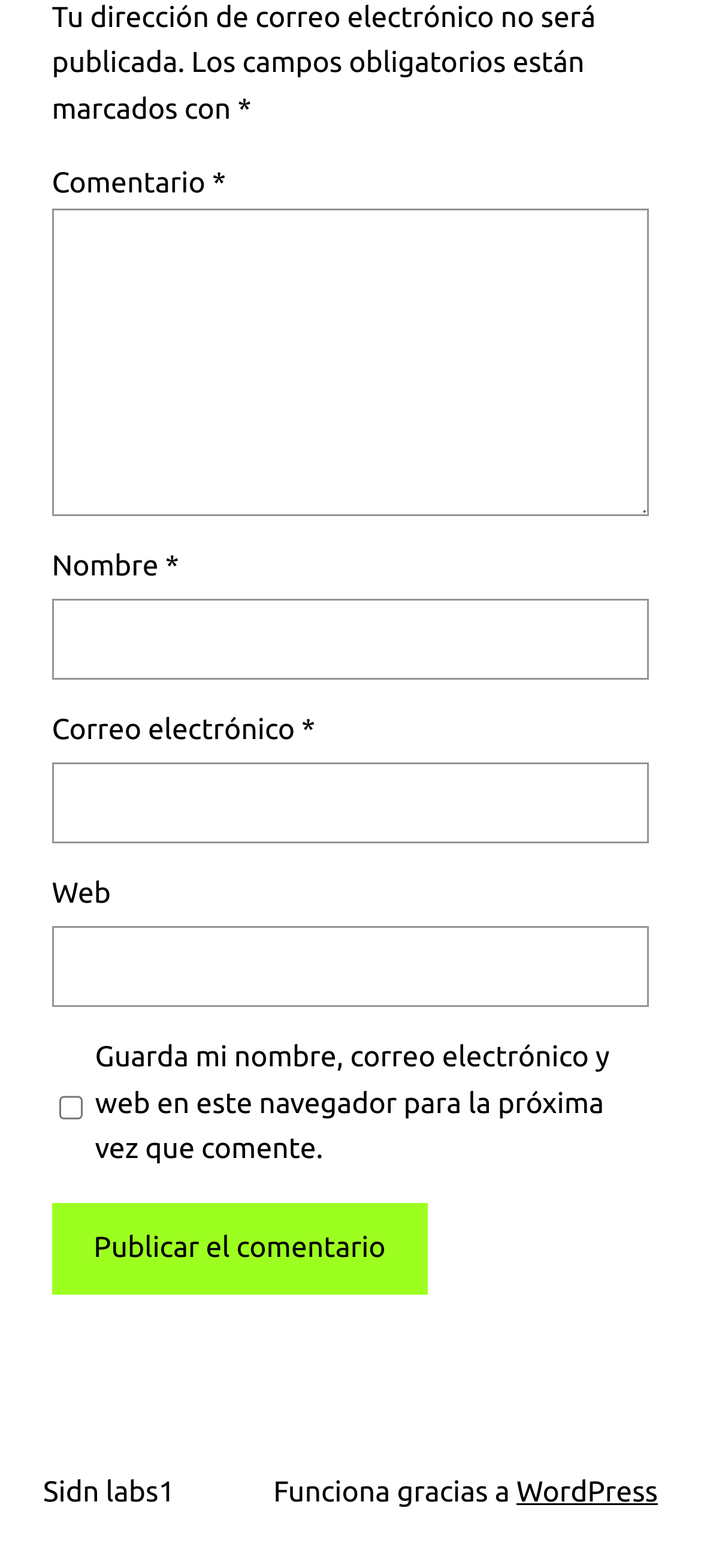Please provide the bounding box coordinates in the format (top-left x, top-left y, bottom-right x, bottom-right y). Remember, all values are floating point numbers between 0 and 1. What is the bounding box coordinate of the region described as: name="submit" value="Publicar el comentario"

[0.074, 0.767, 0.61, 0.826]